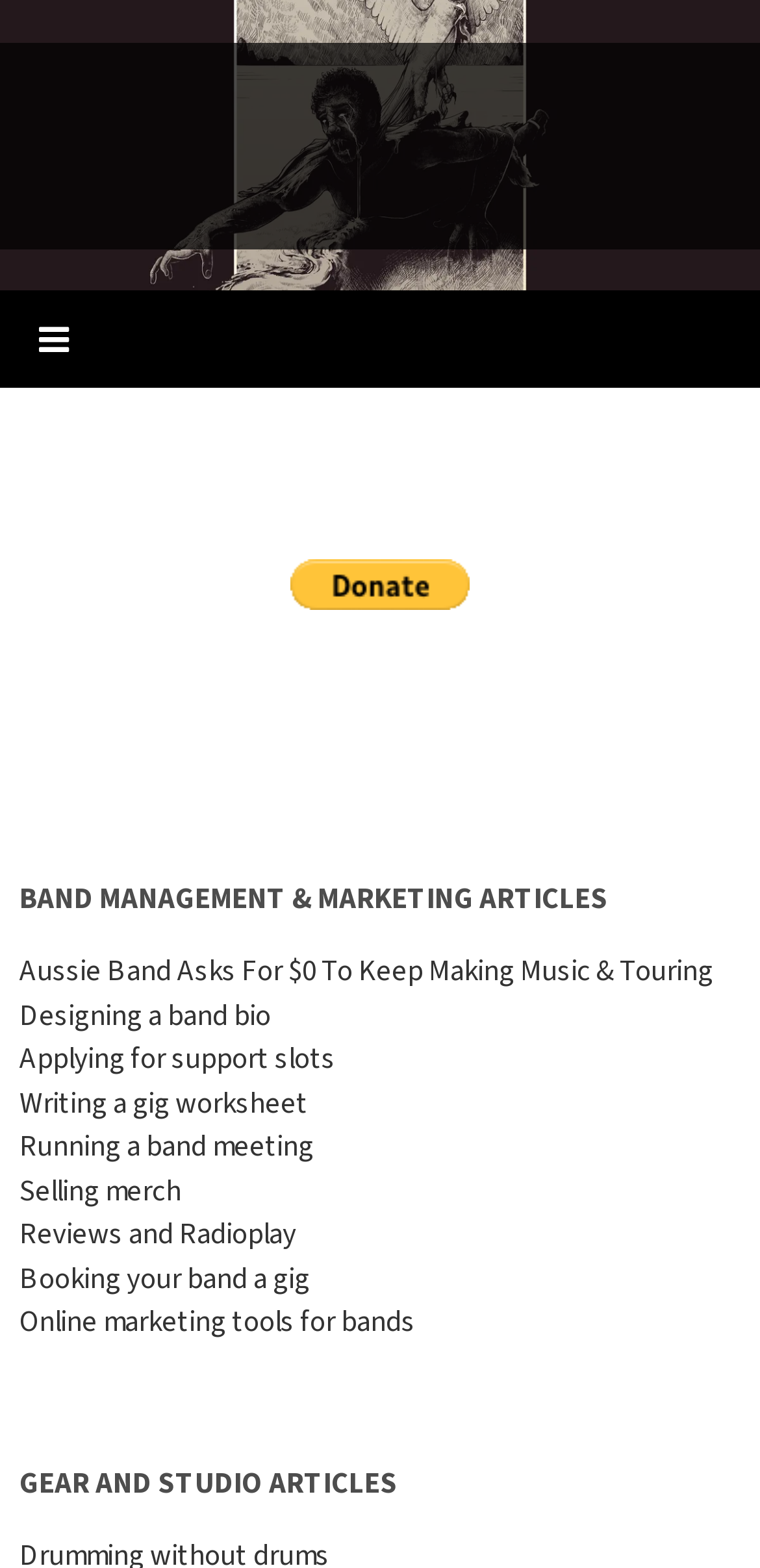Can you specify the bounding box coordinates of the area that needs to be clicked to fulfill the following instruction: "View Coffee & Drinks options"?

None